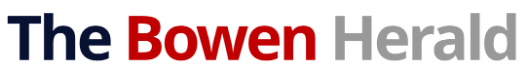Respond to the question with just a single word or phrase: 
What is the font style of the logo?

Bold and modern